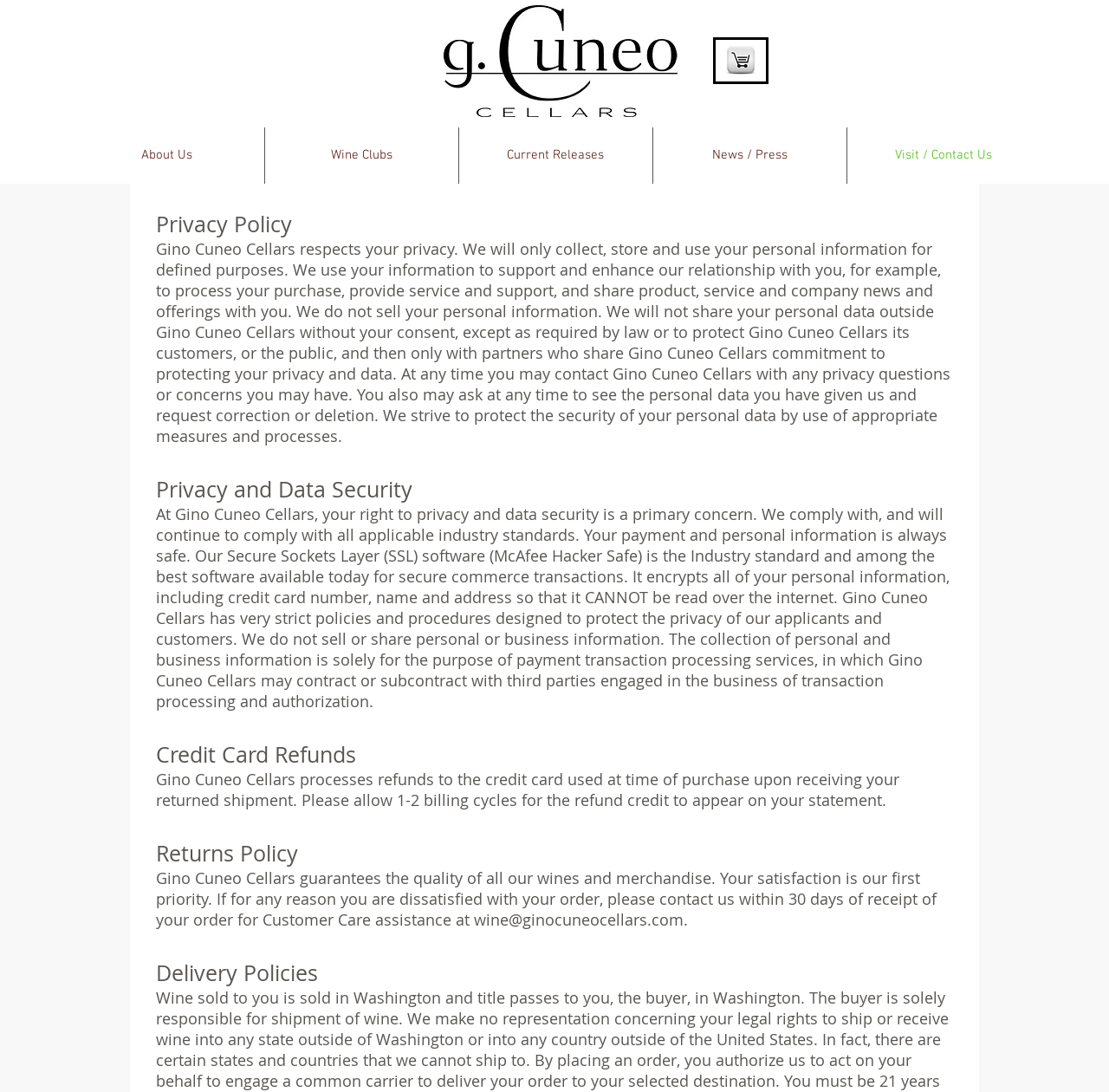Construct a comprehensive description capturing every detail on the webpage.

The webpage is about the Privacy Policy and Terms and Conditions of Gino Cuneo Cellars, an Italian-style wine company. At the top of the page, there is a shopping cart icon with a link, situated to the right of a navigation menu labeled "Site". The navigation menu contains links to various sections of the website, including "About Us", "Wine Clubs", "Current Releases", "News / Press", and "Visit / Contact Us".

Below the navigation menu, there are several headings that outline the company's privacy policy. The first heading, "Privacy Policy", is followed by a detailed description of how the company collects, stores, and uses personal information. This section explains that the company does not sell personal information and only shares it with partners who share their commitment to protecting privacy and data.

The next section, "Privacy and Data Security", describes the company's efforts to protect the security of personal data, including the use of Secure Sockets Layer (SSL) software to encrypt payment and personal information.

Further down the page, there are headings for "Credit Card Refunds", "Returns Policy", and "Delivery Policies", which outline the company's procedures for processing refunds, handling returns, and delivering products.

Throughout the page, there are no images except for the shopping cart icon at the top. The layout is organized, with clear headings and concise text that explains the company's policies and procedures.